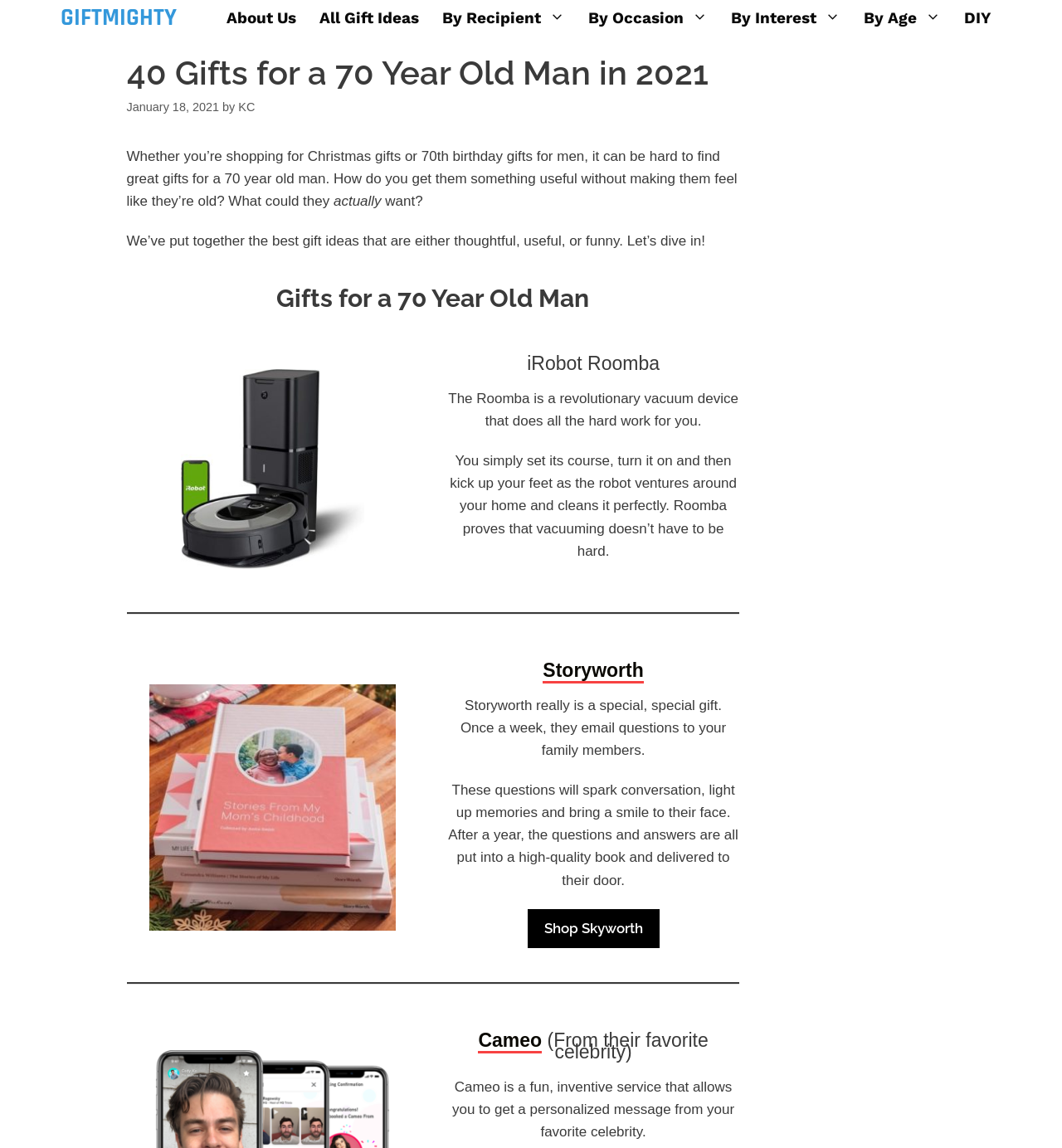Determine the coordinates of the bounding box for the clickable area needed to execute this instruction: "Click on the 'GIFTMIGHTY' link".

[0.057, 0.0, 0.166, 0.032]